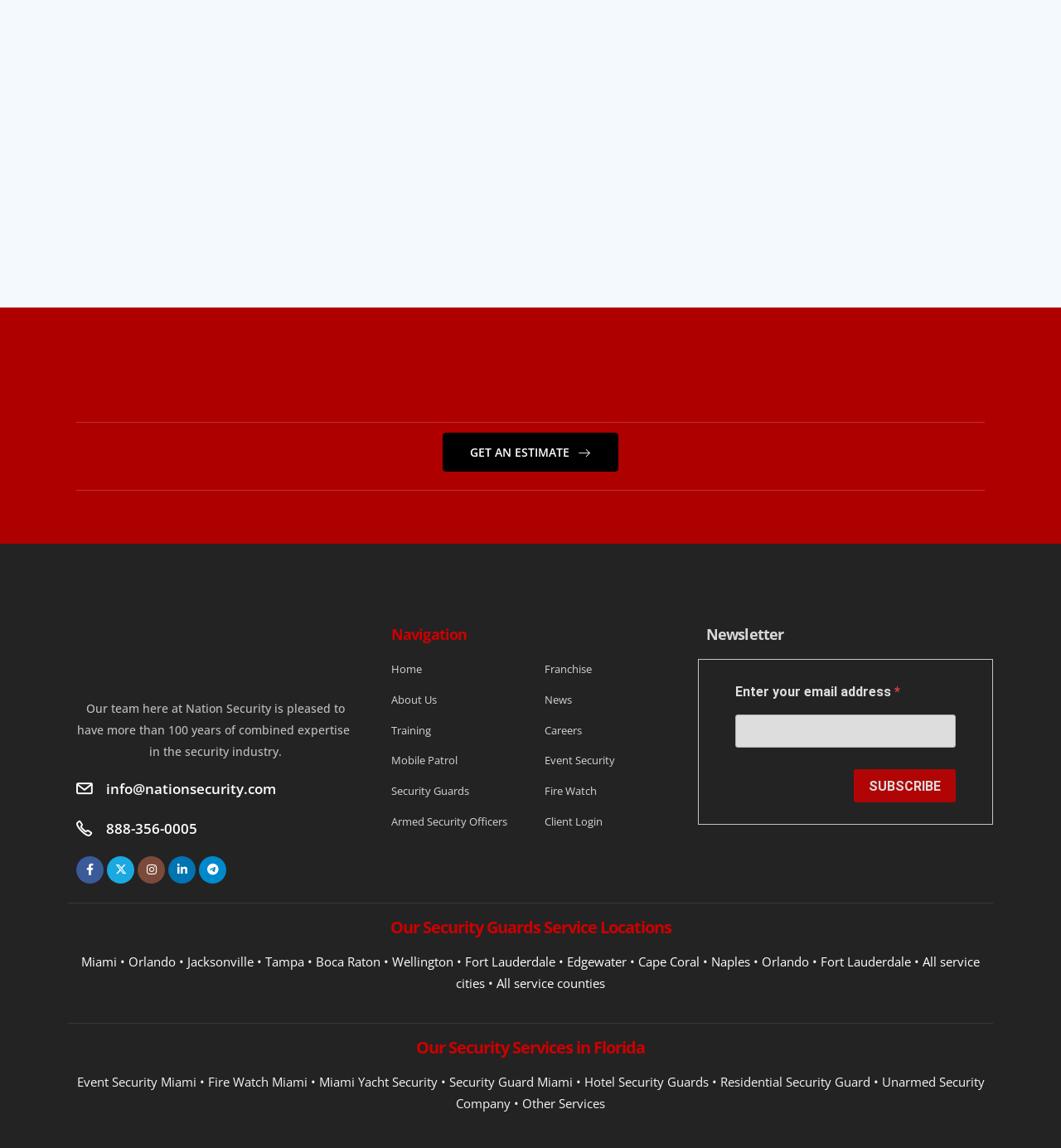Please find the bounding box coordinates for the clickable element needed to perform this instruction: "Enter email address in the newsletter subscription field".

[0.694, 0.623, 0.9, 0.651]